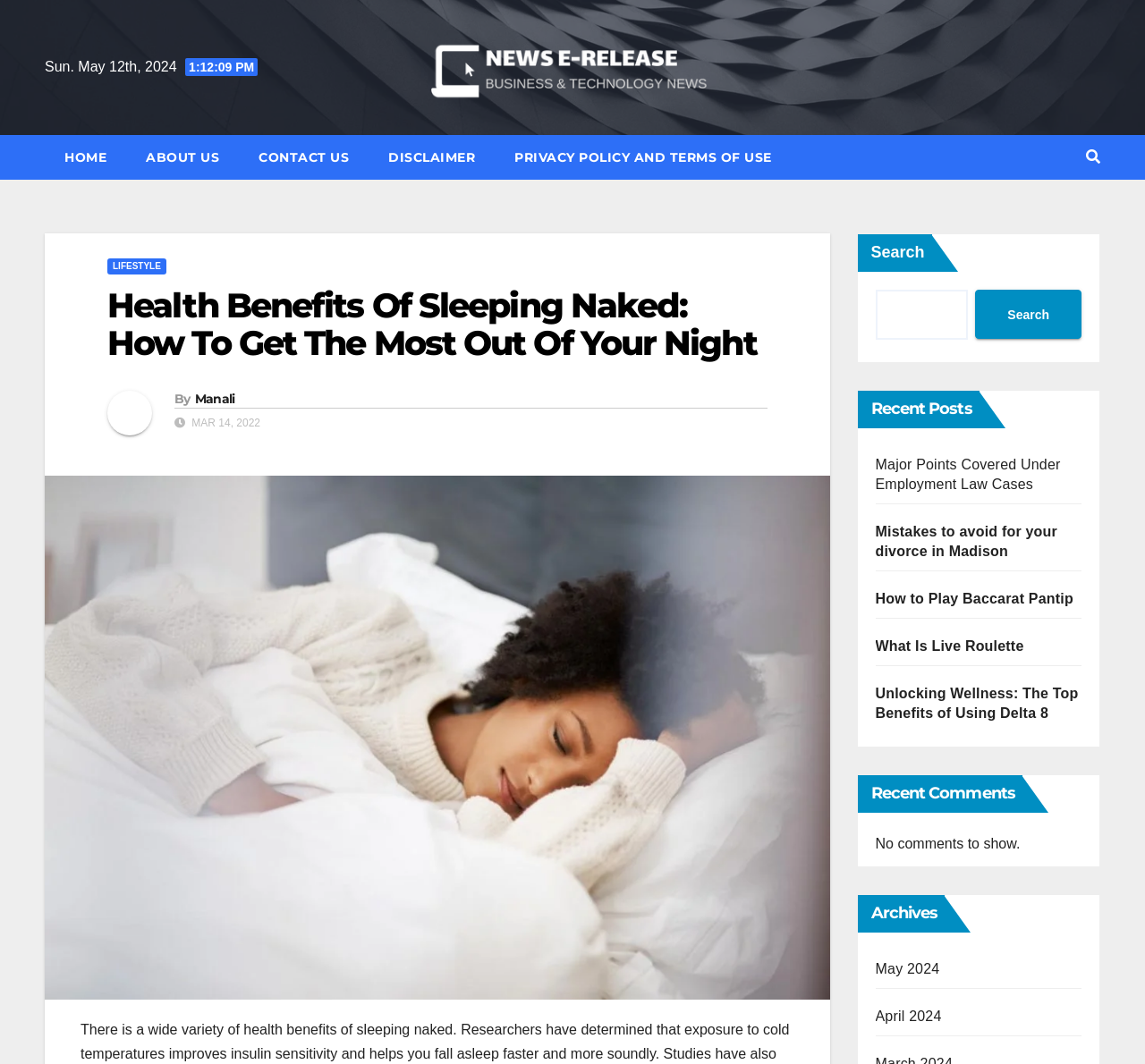Show the bounding box coordinates for the HTML element as described: "Contact Us".

[0.209, 0.127, 0.322, 0.169]